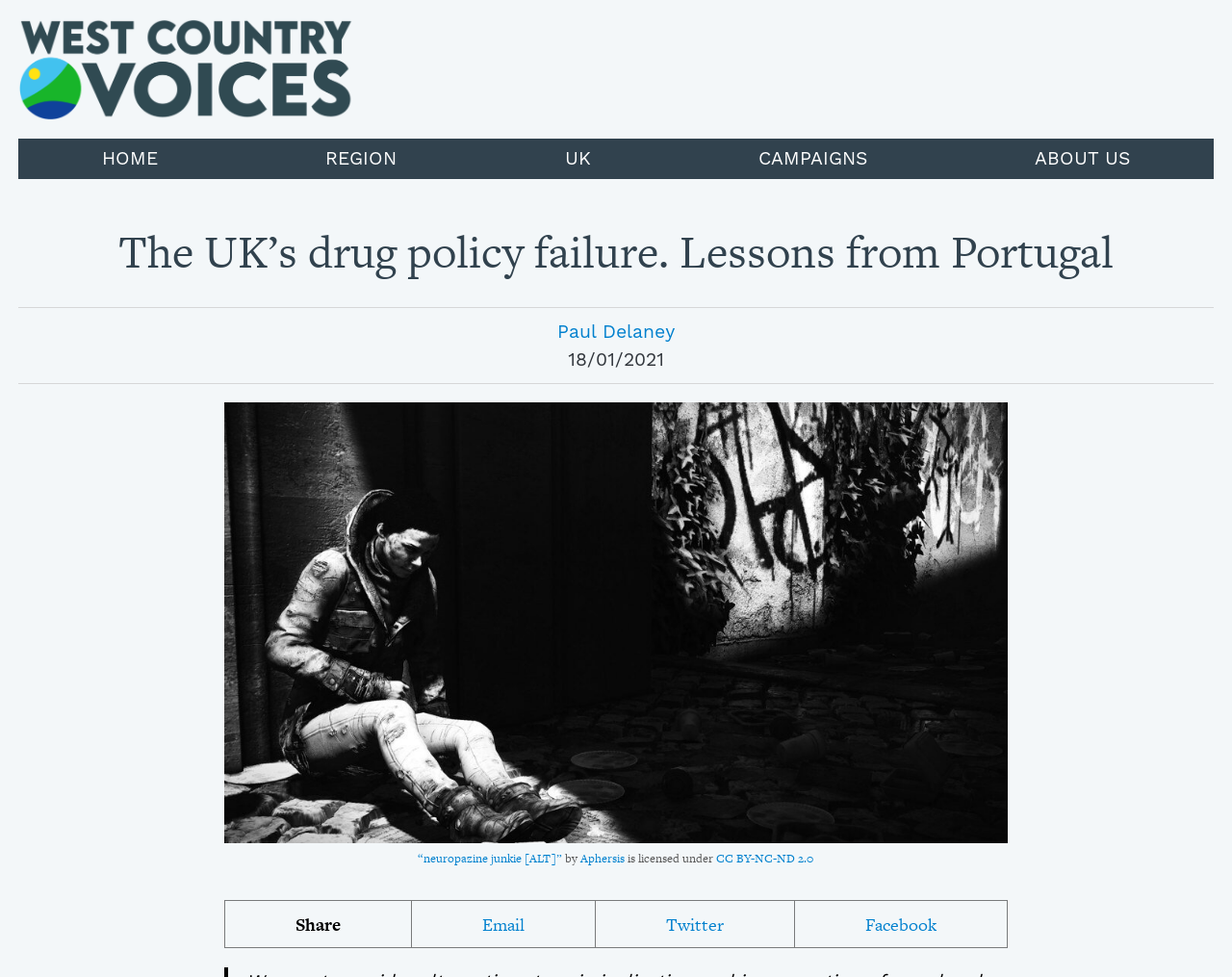When was the article published?
Please provide a single word or phrase in response based on the screenshot.

18/01/2021